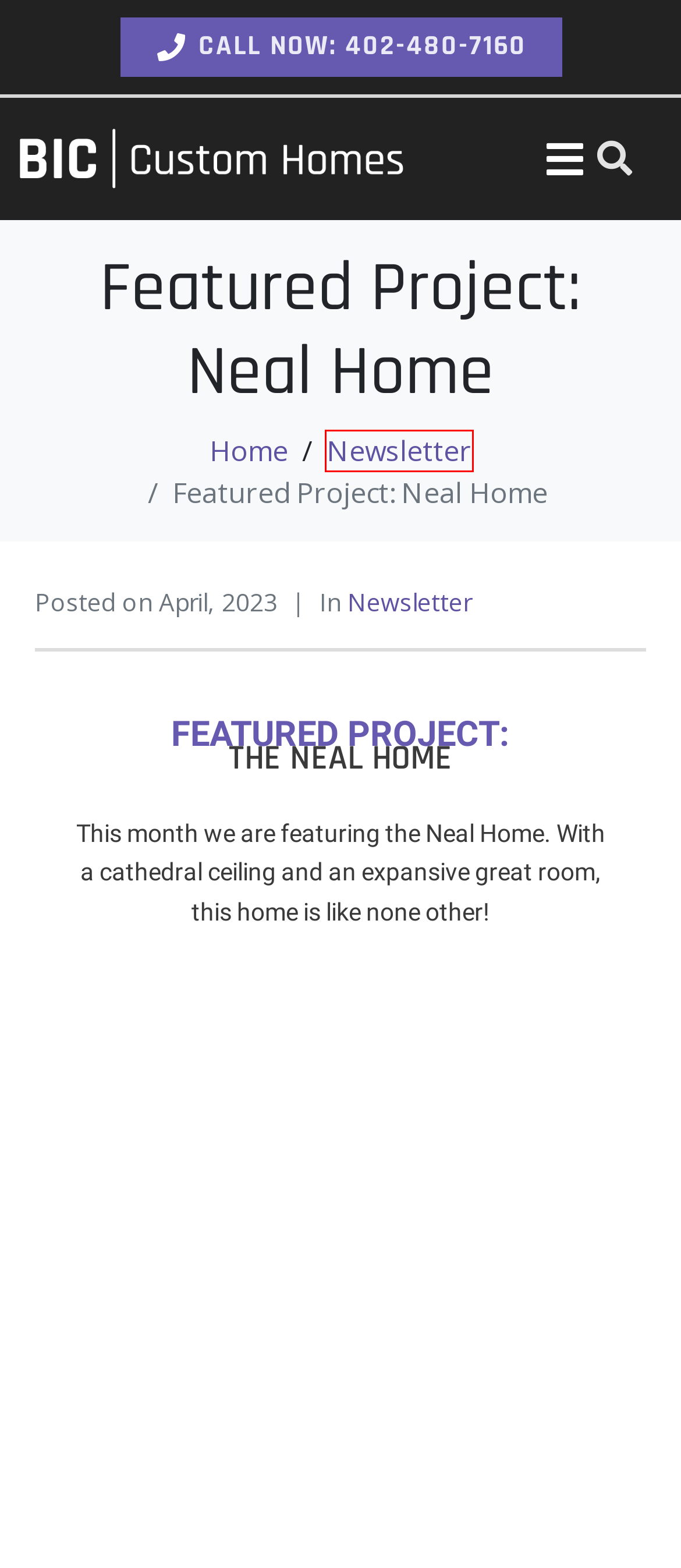Analyze the given webpage screenshot and identify the UI element within the red bounding box. Select the webpage description that best matches what you expect the new webpage to look like after clicking the element. Here are the candidates:
A. Custom Home Builders in Lincoln, NE & Surrounding Areas
B. Please VOTE! - BIC Custom Homes
C. Design & Build - BIC Custom Homes
D. Newsletter Archives - BIC Custom Homes
E. BEAU DAFFER INSTALLED AS HBAL PRESIDENT - BIC Custom Homes
F. Featured Project: Lake House UPDATE - BIC Custom Homes
G. Welcome, Spring! - BIC Custom Homes
H. Contact - BIC Custom Homes

D